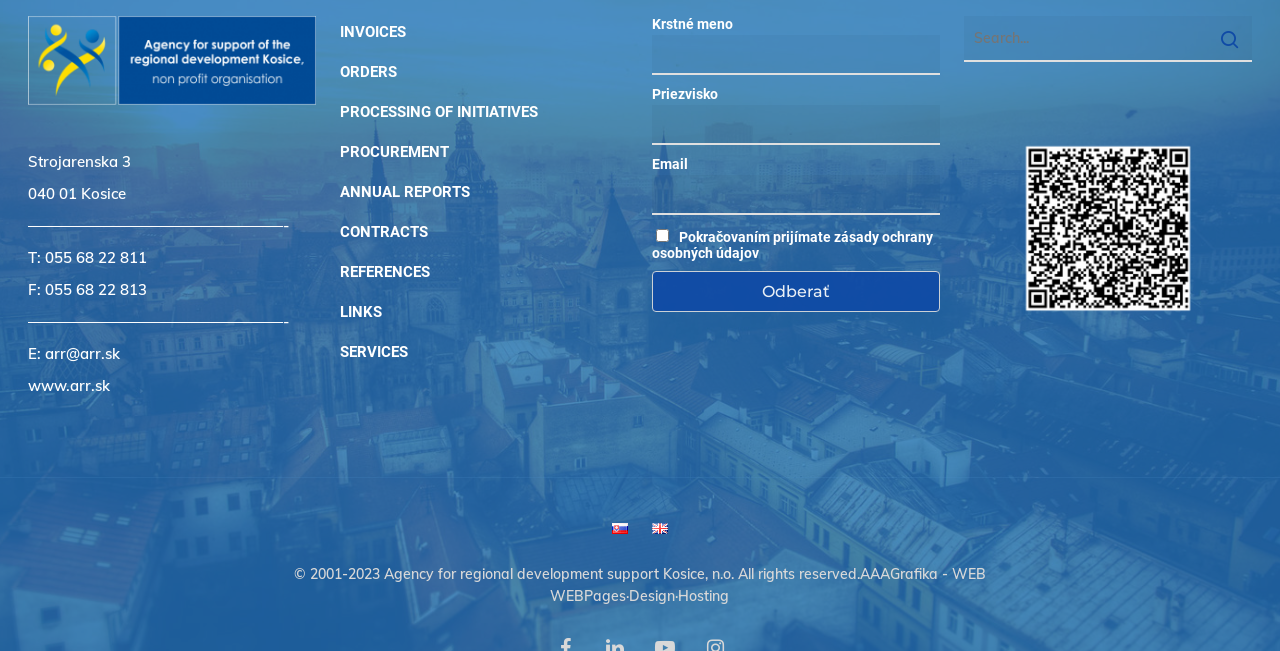Provide the bounding box coordinates of the section that needs to be clicked to accomplish the following instruction: "View invoices."

[0.266, 0.035, 0.317, 0.062]